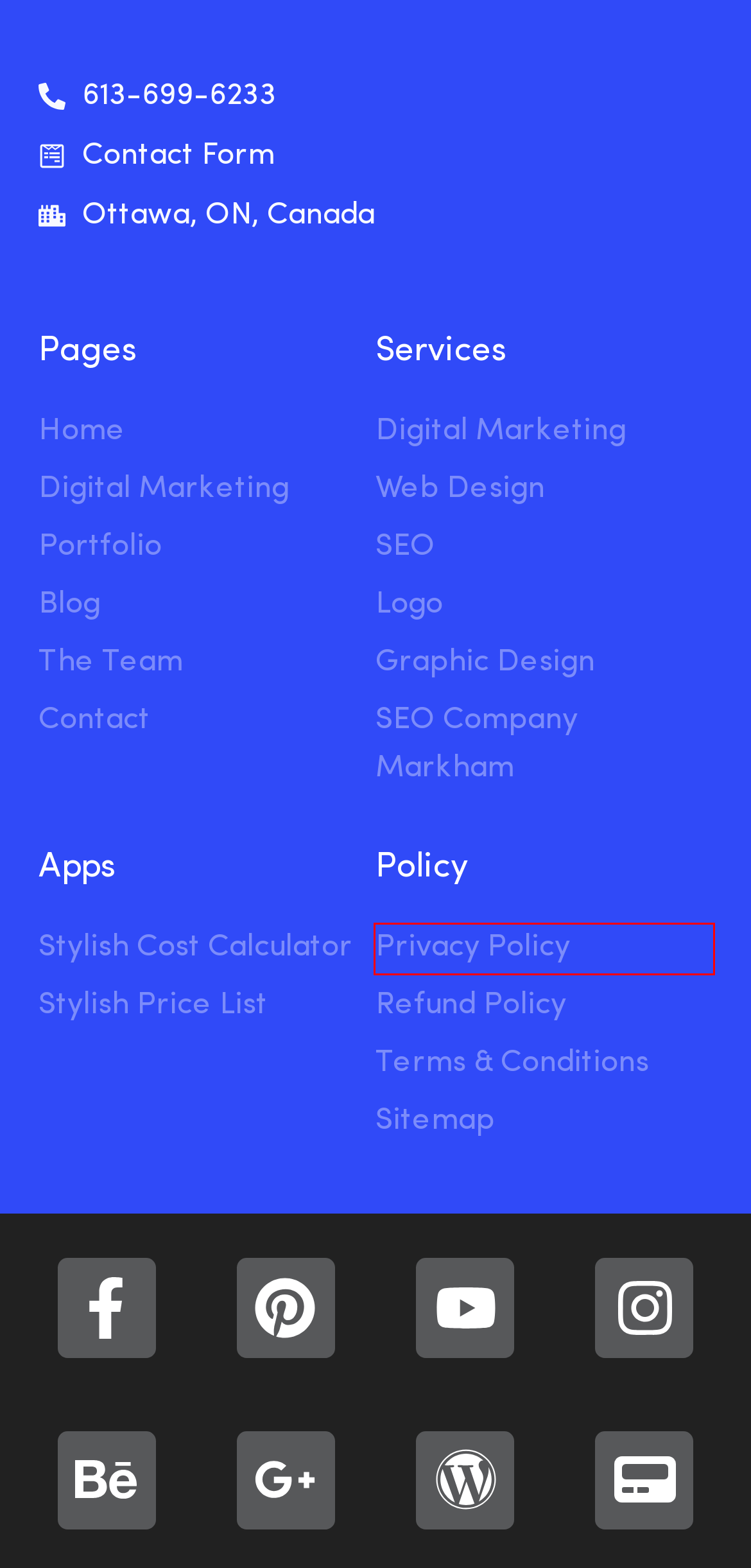Take a look at the provided webpage screenshot featuring a red bounding box around an element. Select the most appropriate webpage description for the page that loads after clicking on the element inside the red bounding box. Here are the candidates:
A. SEO Company Markham - Designful Inc
B. Contact - Designful Inc
C. Refund Policy - Designful Inc
D. Logo Design - Designful Inc
E. Ottawa Web Design - Designful Inc
F. Team - Designful Inc
G. Our Portfolio - Designful Inc
H. Privacy Policy - Designful Inc

H